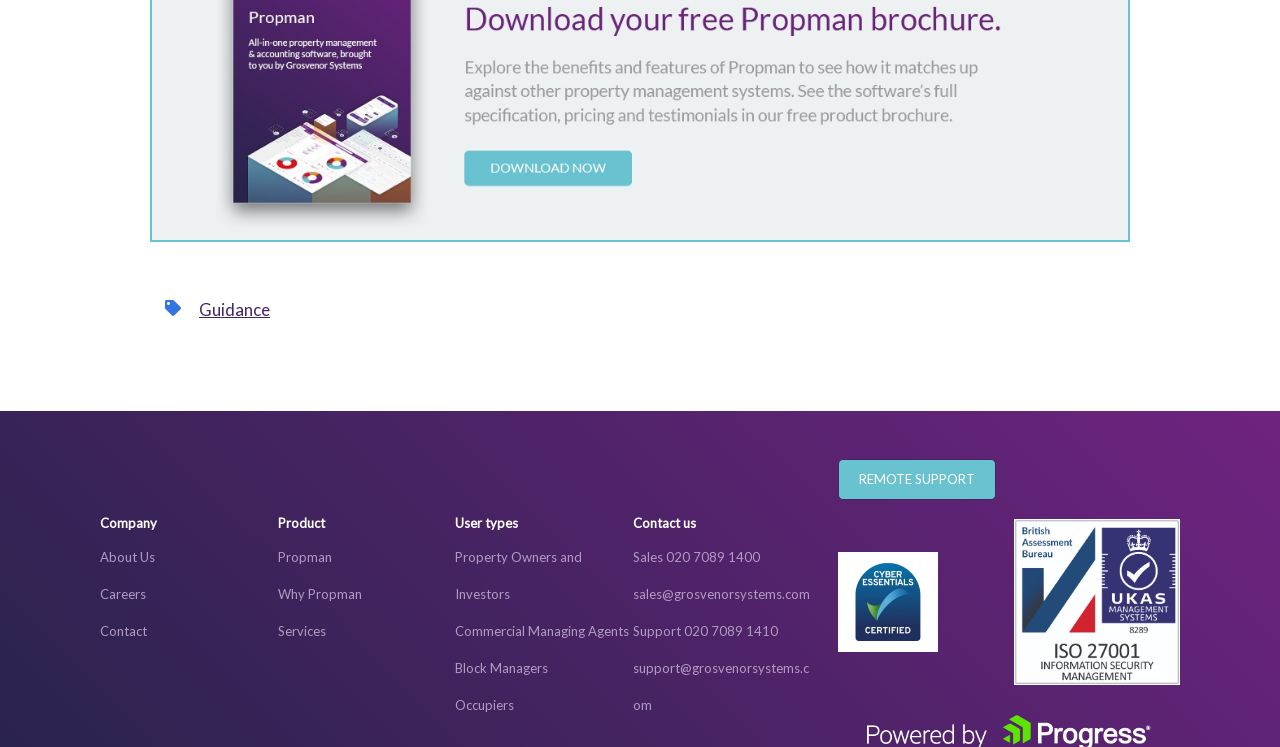Please locate the bounding box coordinates for the element that should be clicked to achieve the following instruction: "Select Propman". Ensure the coordinates are given as four float numbers between 0 and 1, i.e., [left, top, right, bottom].

[0.217, 0.735, 0.259, 0.757]